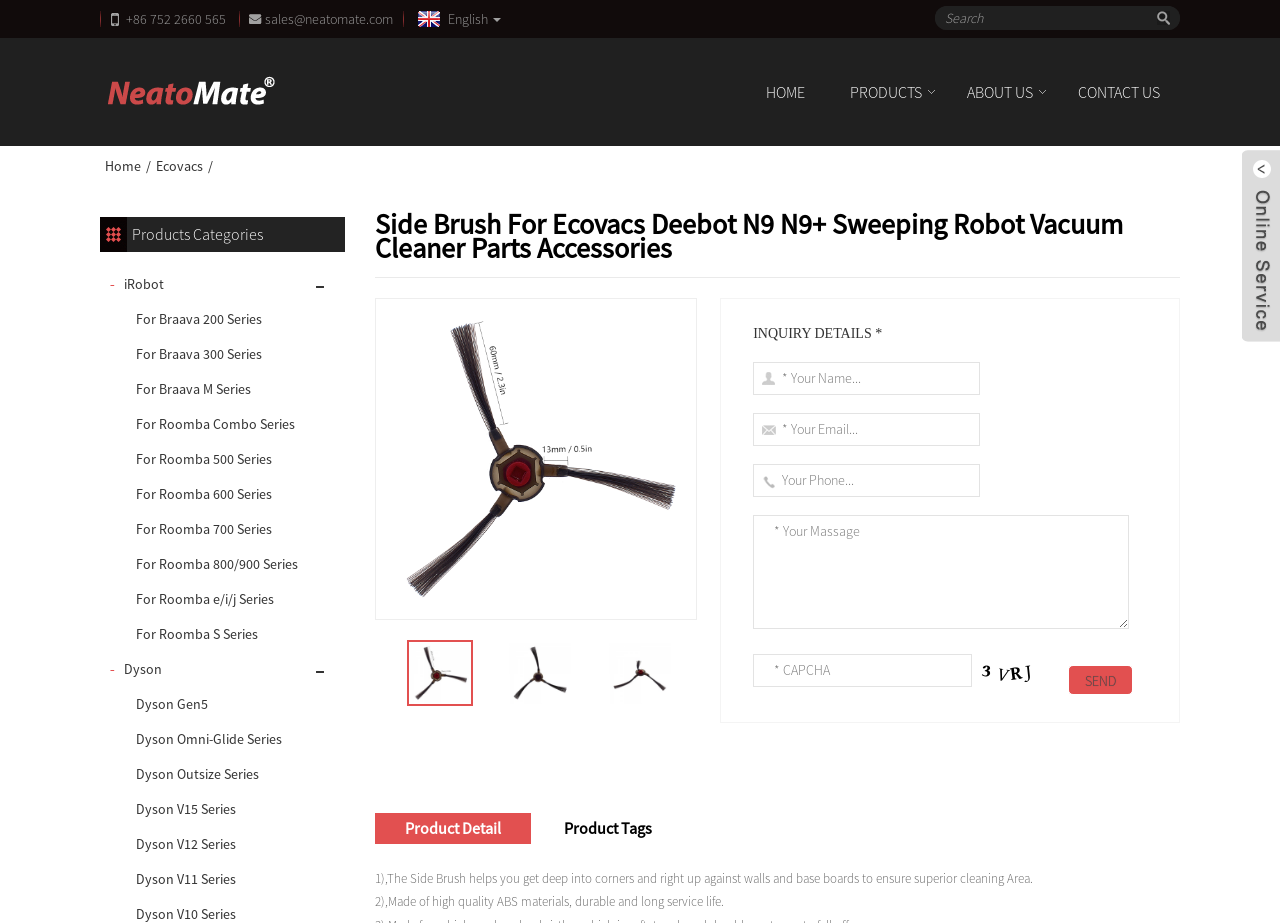Please locate the bounding box coordinates of the element that needs to be clicked to achieve the following instruction: "Contact us". The coordinates should be four float numbers between 0 and 1, i.e., [left, top, right, bottom].

[0.827, 0.081, 0.922, 0.118]